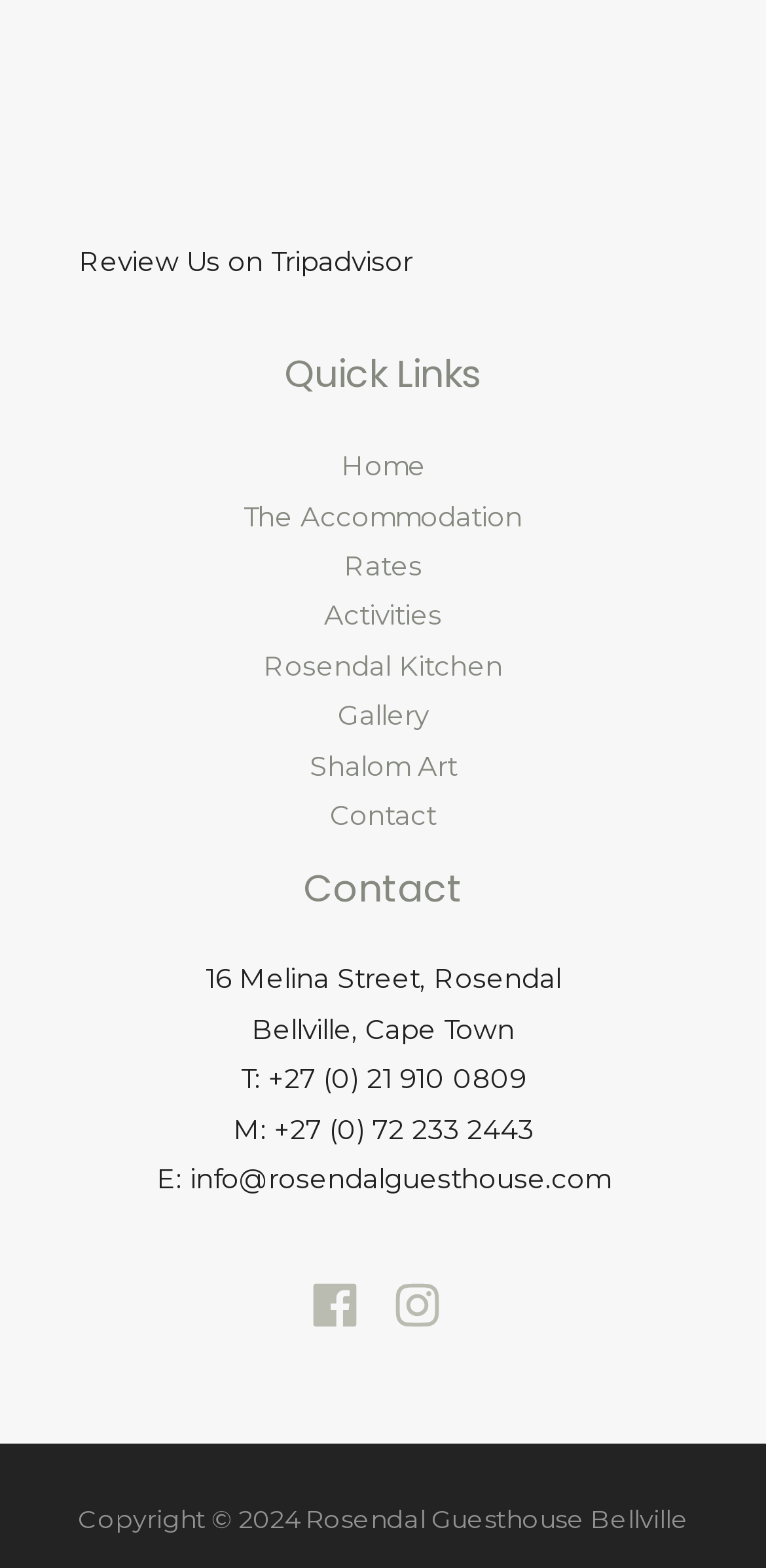What is the address of the guesthouse?
Provide a short answer using one word or a brief phrase based on the image.

16 Melina Street, Rosendal, Bellville, Cape Town